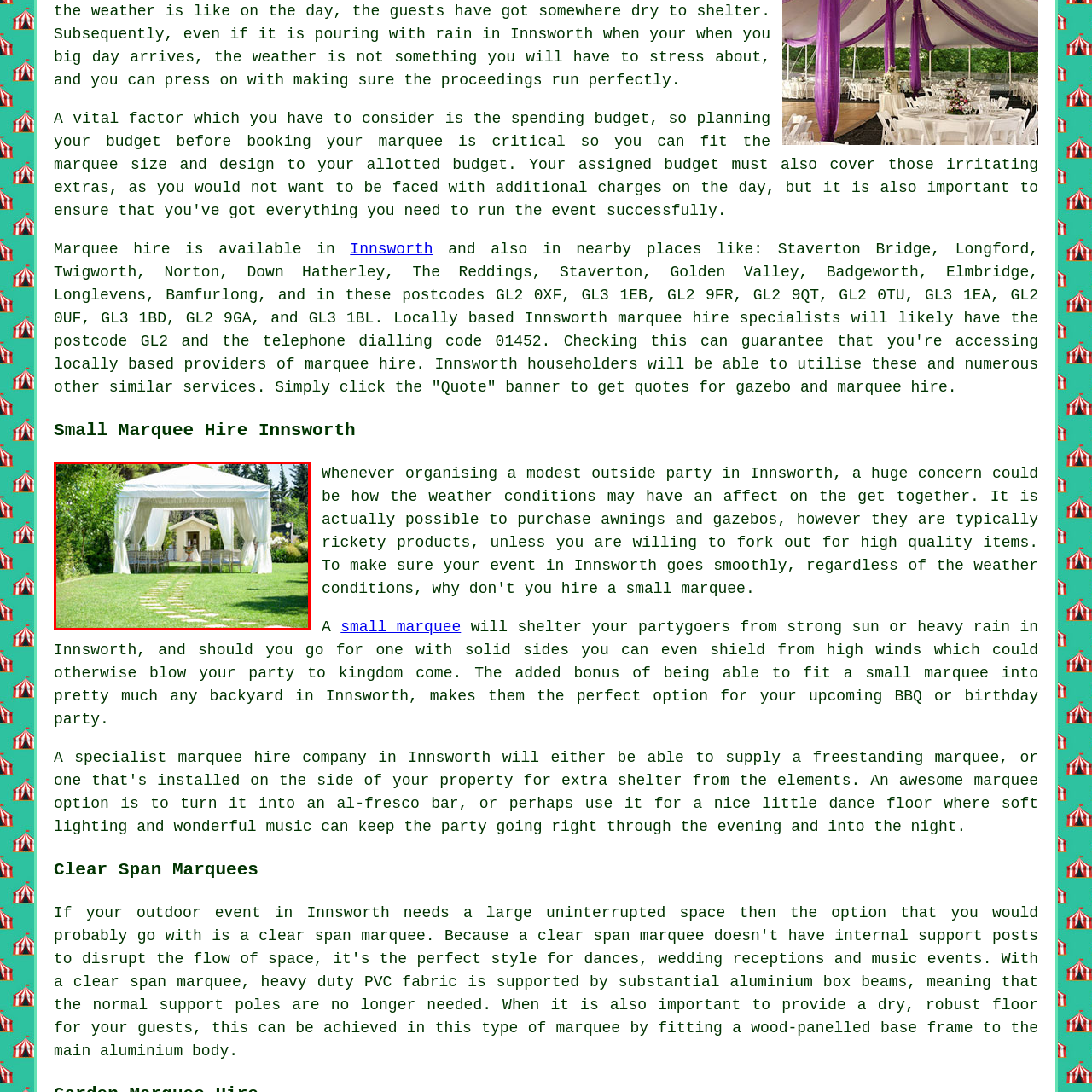Look at the area within the red bounding box, provide a one-word or phrase response to the following question: What type of events is the marquee setup ideal for?

Parties or weddings